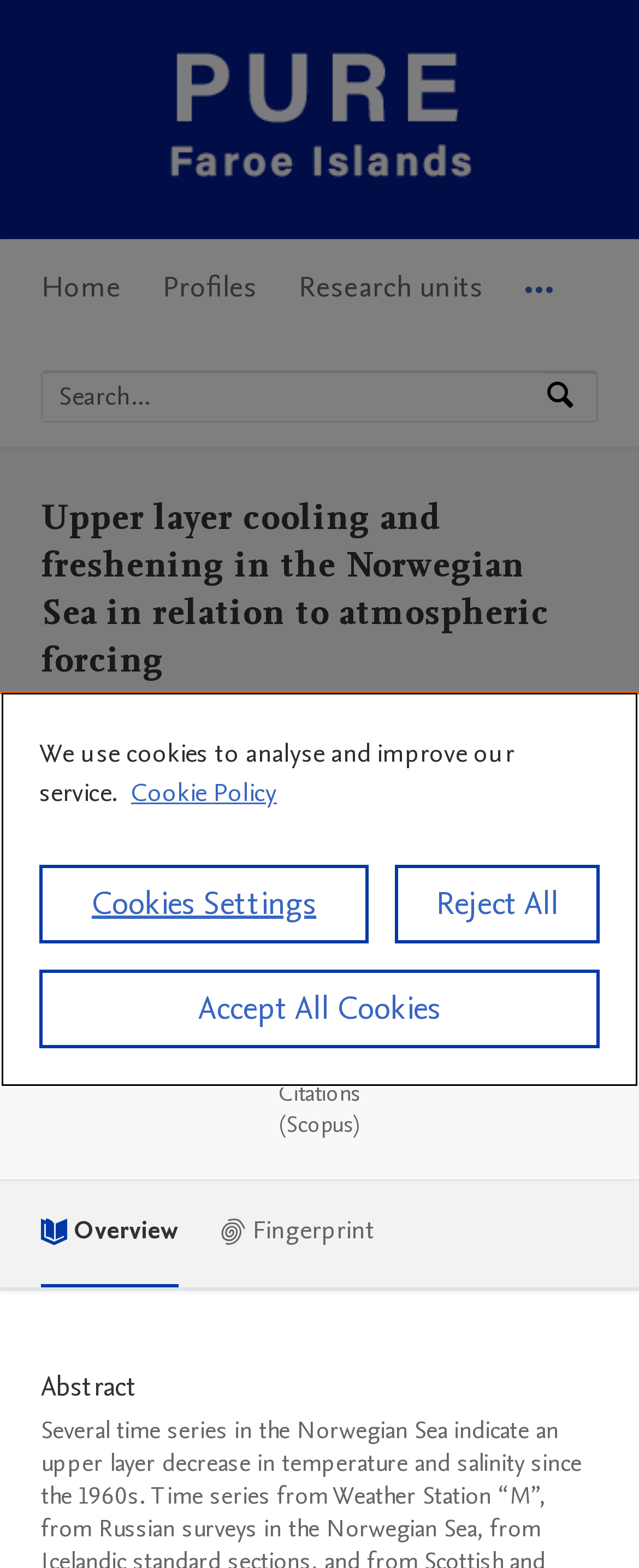Answer this question using a single word or a brief phrase:
What is the type of publication?

Article